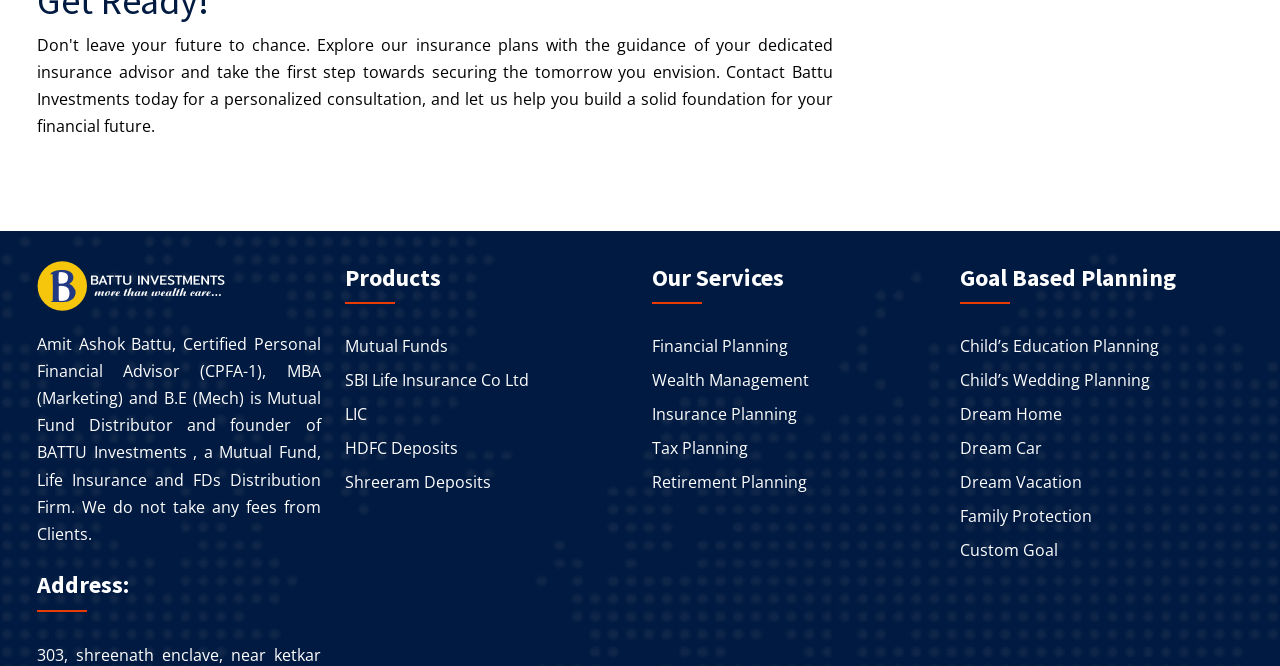Please find the bounding box coordinates of the section that needs to be clicked to achieve this instruction: "Explore Dream Home".

[0.75, 0.604, 0.971, 0.64]